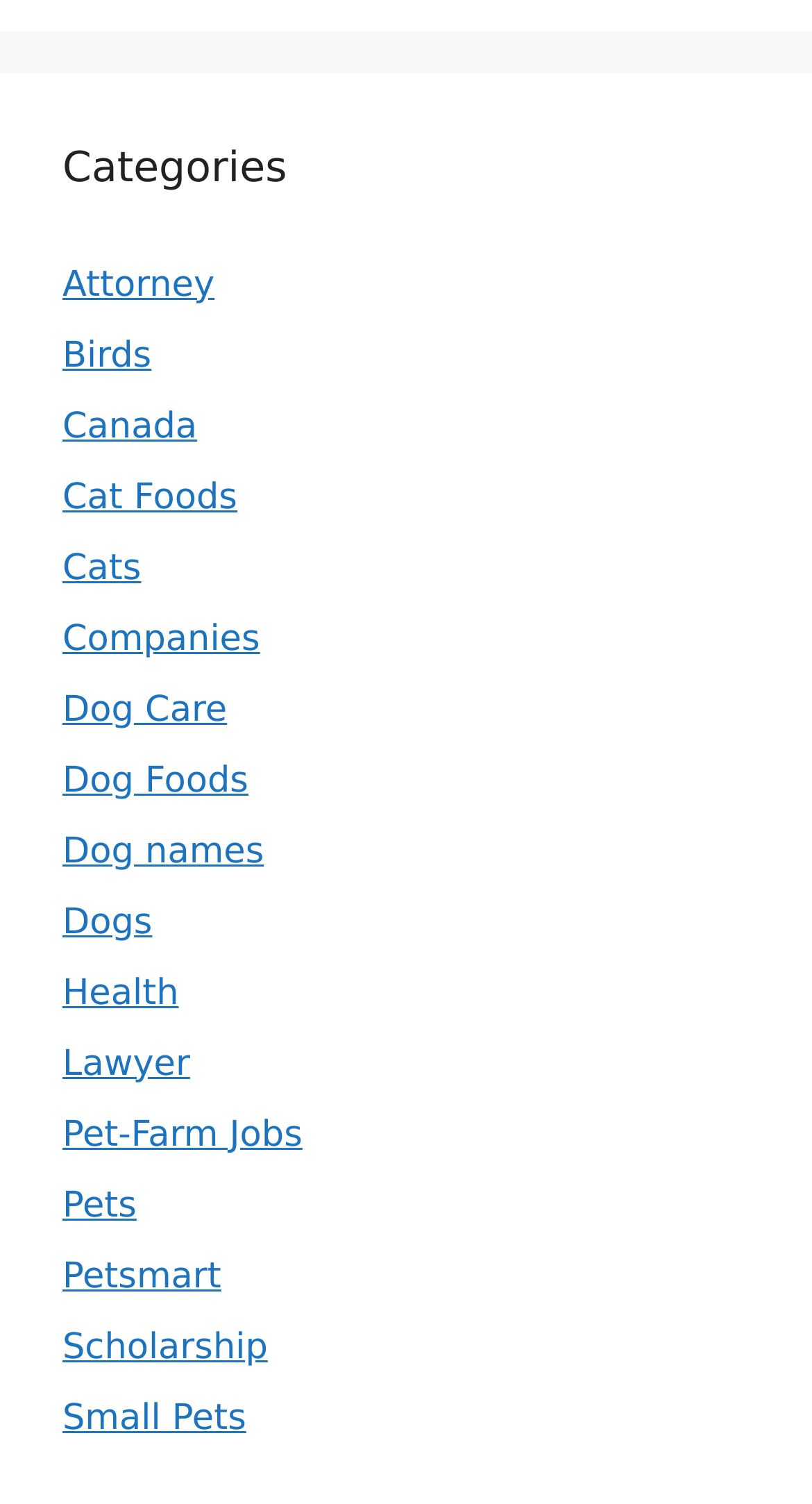Is 'Pets' a category?
Relying on the image, give a concise answer in one word or a brief phrase.

Yes